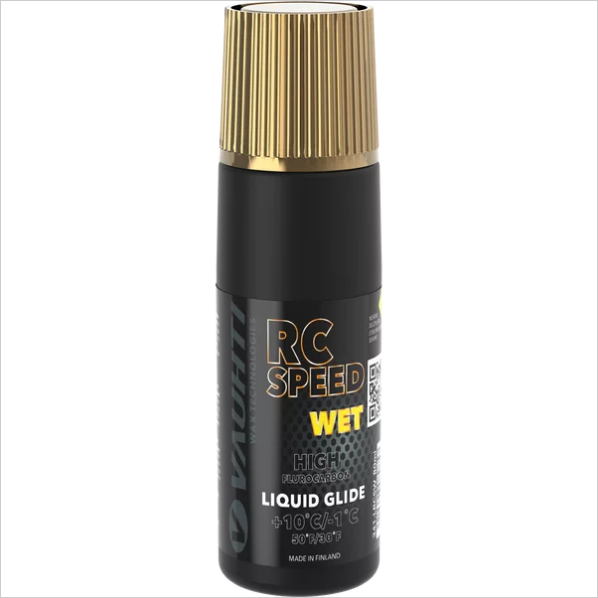What is the country of manufacture for the Vauhti RC Speed Wet?
Give a detailed explanation using the information visible in the image.

The country of manufacture for the Vauhti RC Speed Wet is Finland, as stated on the packaging label, indicating that it is a Finnish-made product.